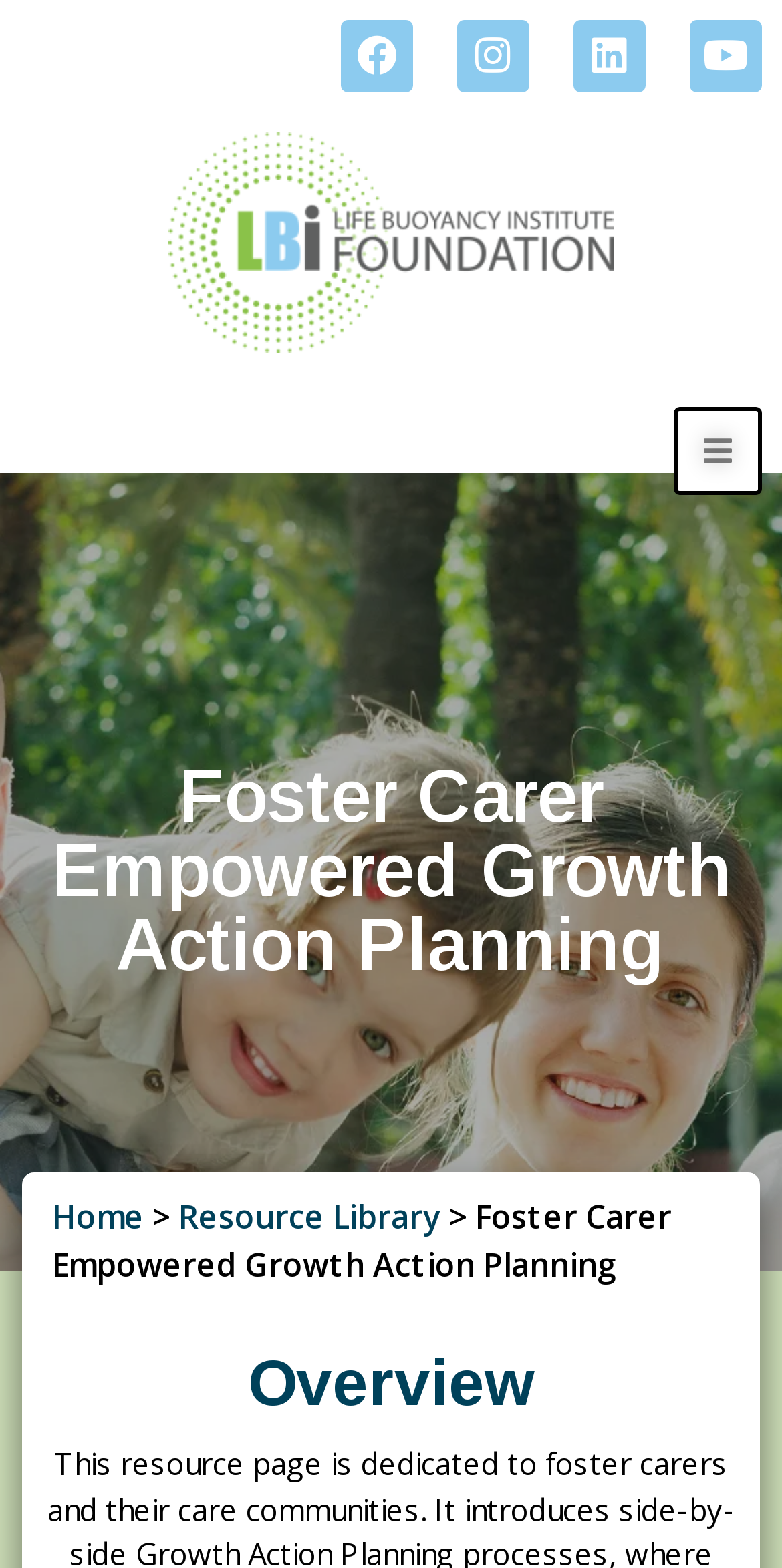Locate the bounding box coordinates of the element that should be clicked to fulfill the instruction: "Go to Resource Library".

[0.228, 0.762, 0.564, 0.791]